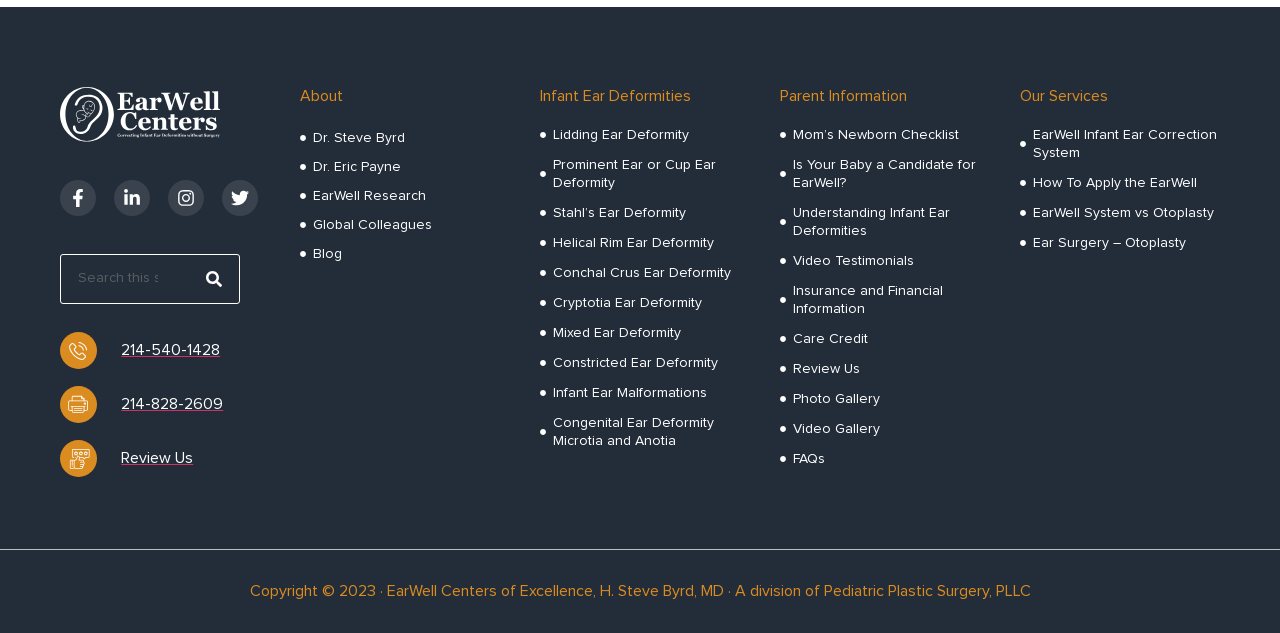Please identify the bounding box coordinates of the element's region that needs to be clicked to fulfill the following instruction: "Search for something". The bounding box coordinates should consist of four float numbers between 0 and 1, i.e., [left, top, right, bottom].

[0.047, 0.401, 0.188, 0.48]